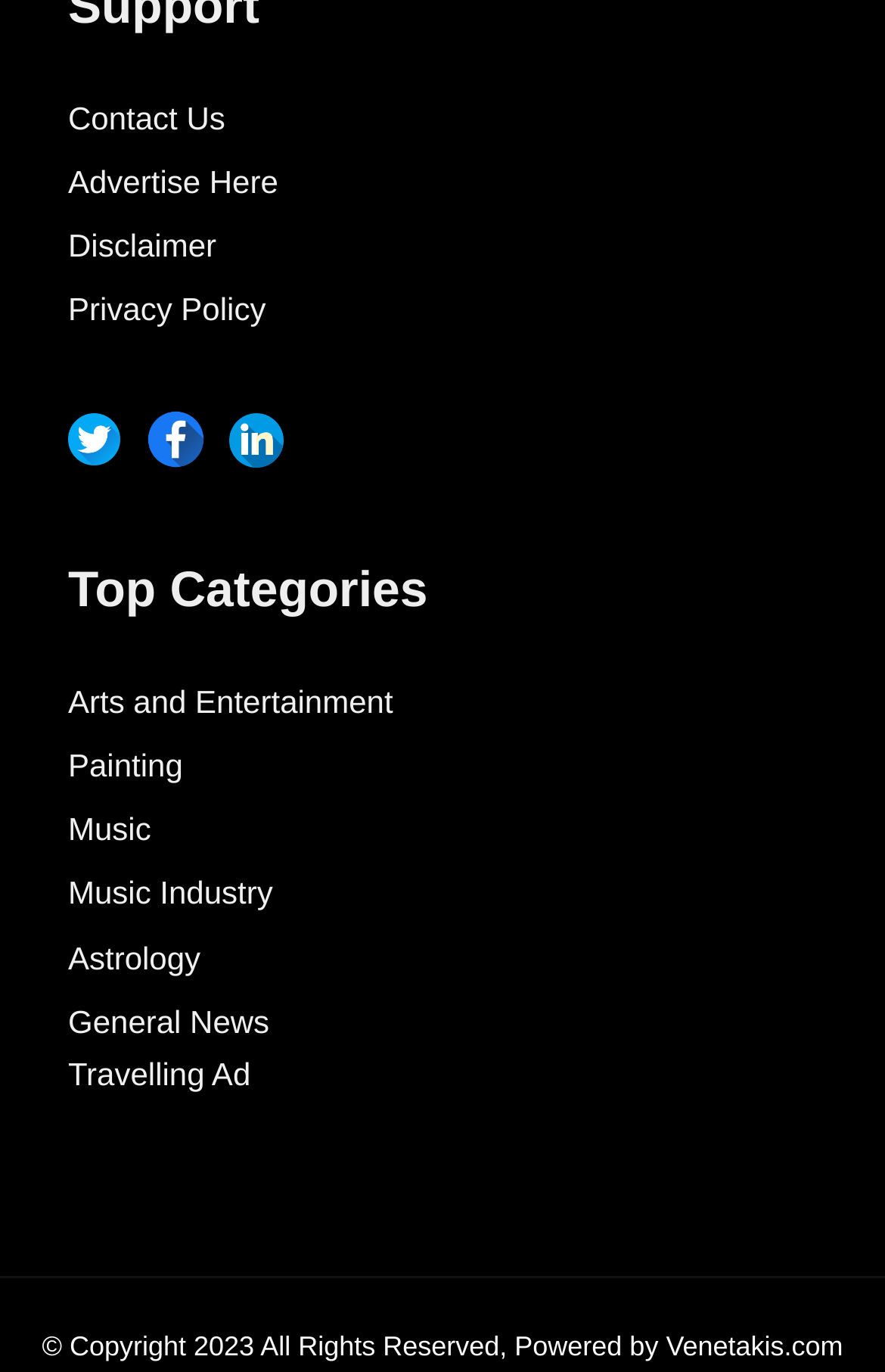Determine the coordinates of the bounding box for the clickable area needed to execute this instruction: "Check out Advertise Here".

[0.077, 0.119, 0.314, 0.145]